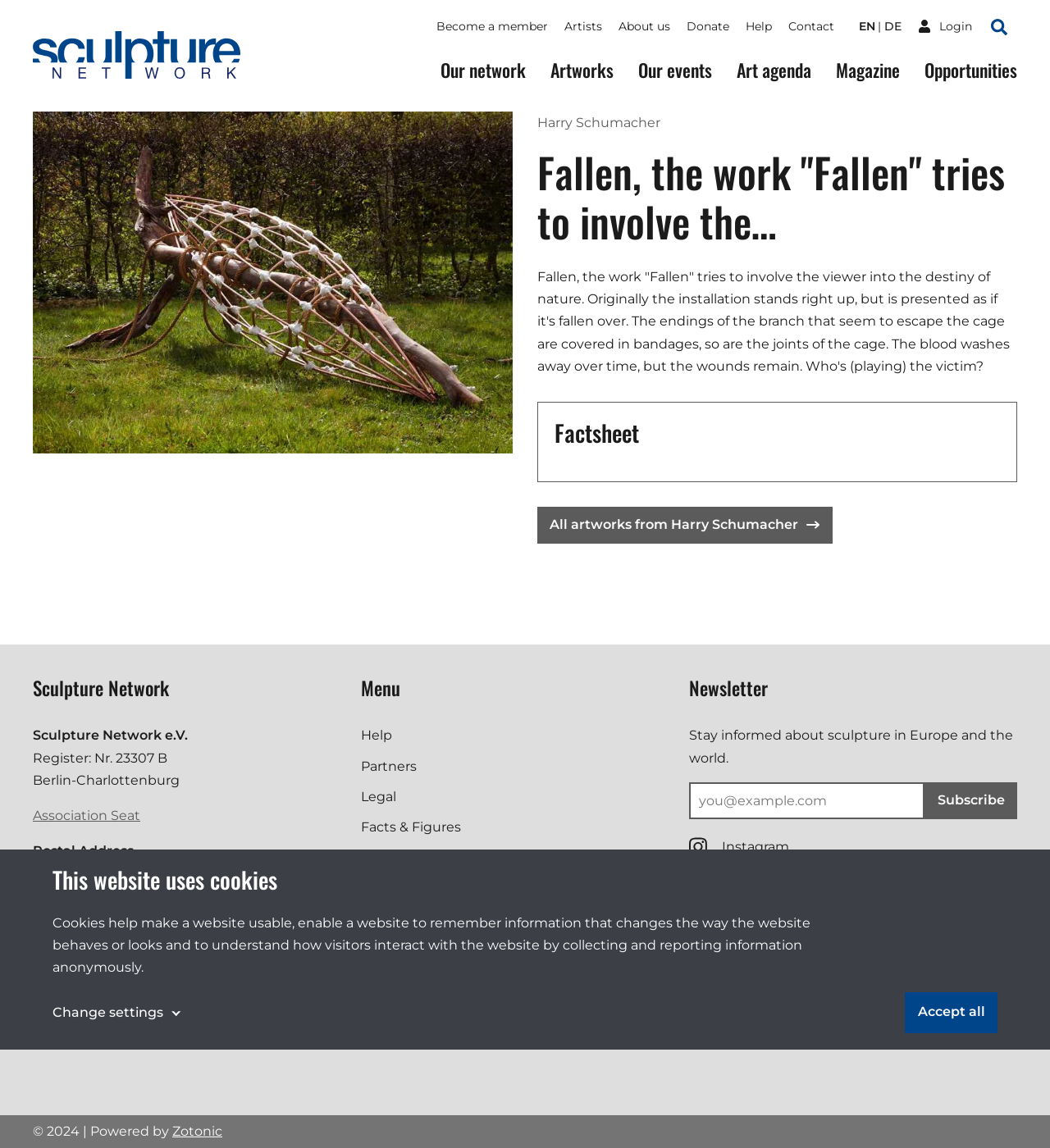Determine the bounding box coordinates of the clickable element to achieve the following action: 'Click the 'Become a member' link'. Provide the coordinates as four float values between 0 and 1, formatted as [left, top, right, bottom].

[0.416, 0.016, 0.522, 0.029]